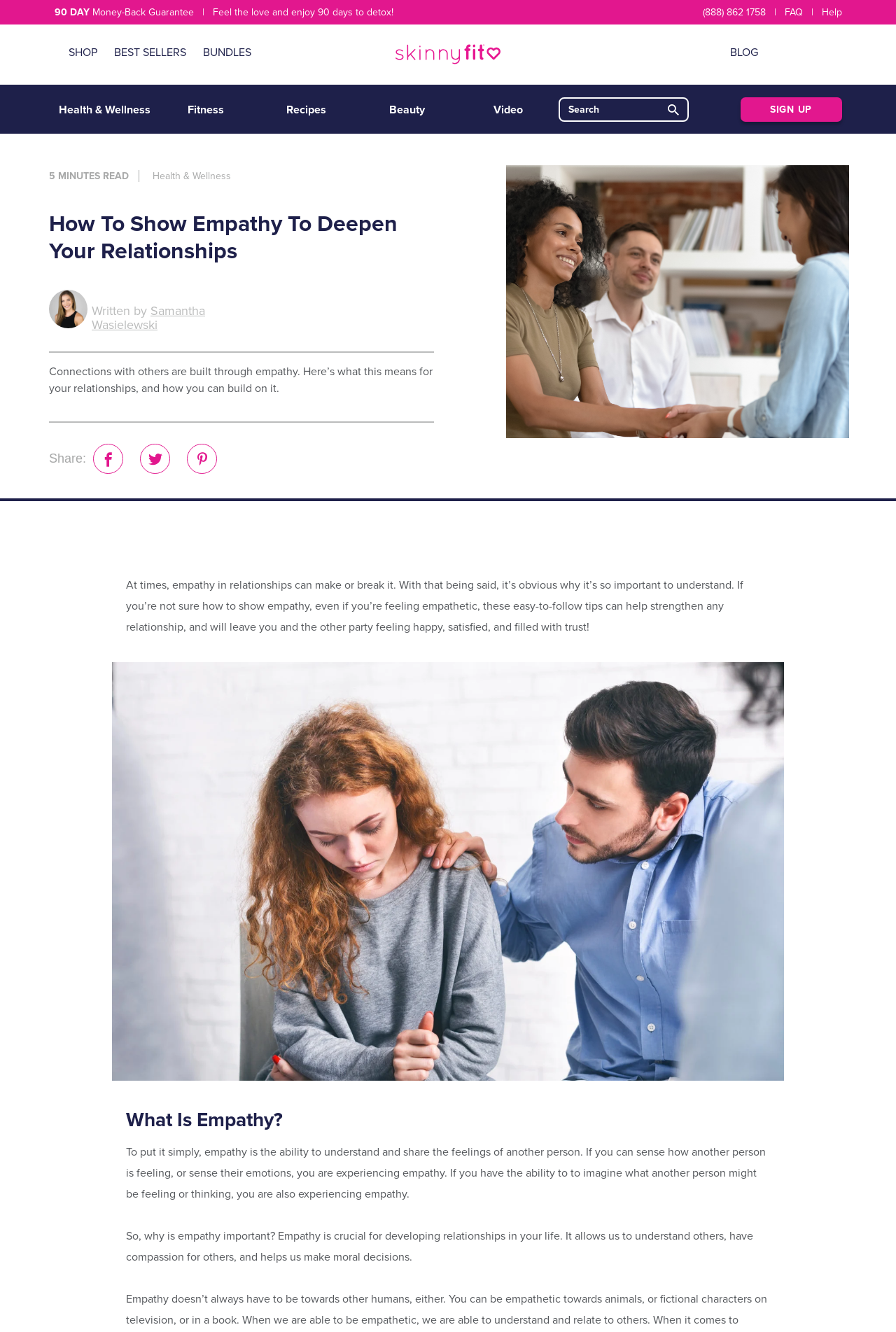Please specify the coordinates of the bounding box for the element that should be clicked to carry out this instruction: "Click on the 'SHOP' link". The coordinates must be four float numbers between 0 and 1, formatted as [left, top, right, bottom].

[0.076, 0.034, 0.108, 0.045]